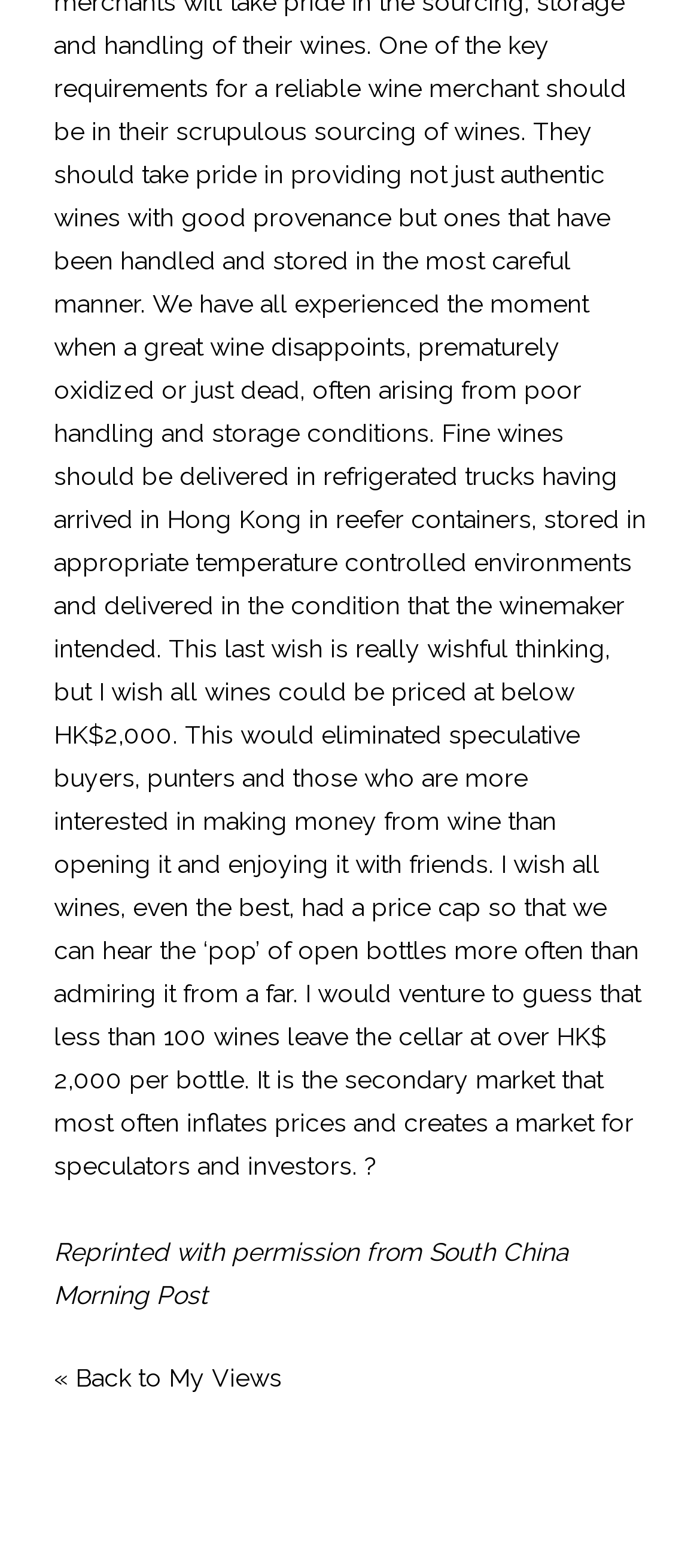Given the description "« Back to My Views", provide the bounding box coordinates of the corresponding UI element.

[0.077, 0.869, 0.403, 0.888]